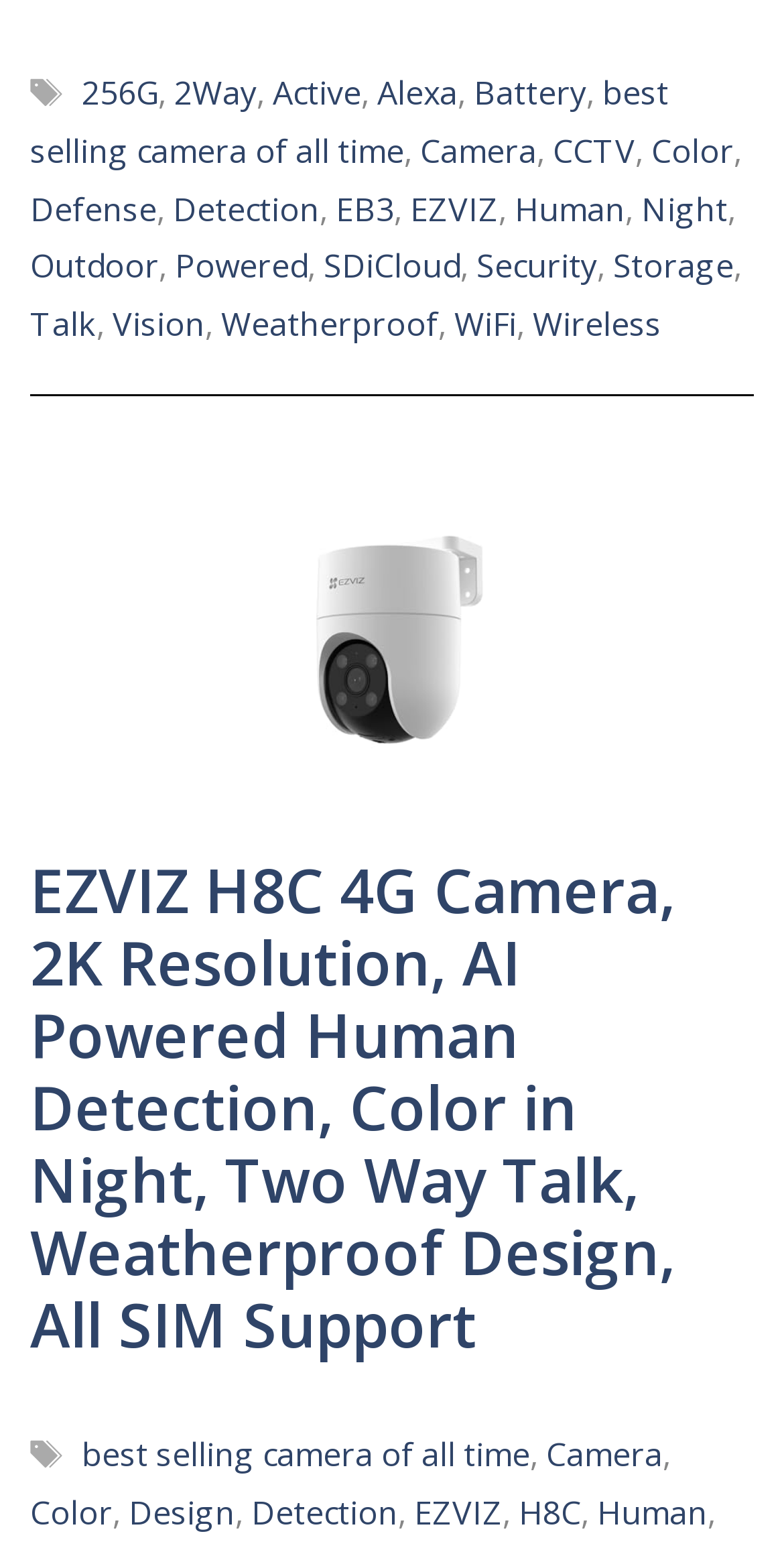Locate the bounding box coordinates of the element to click to perform the following action: 'Click on the EZVIZ H8C 4G Camera link'. The coordinates should be given as four float values between 0 and 1, in the form of [left, top, right, bottom].

[0.244, 0.479, 0.756, 0.508]